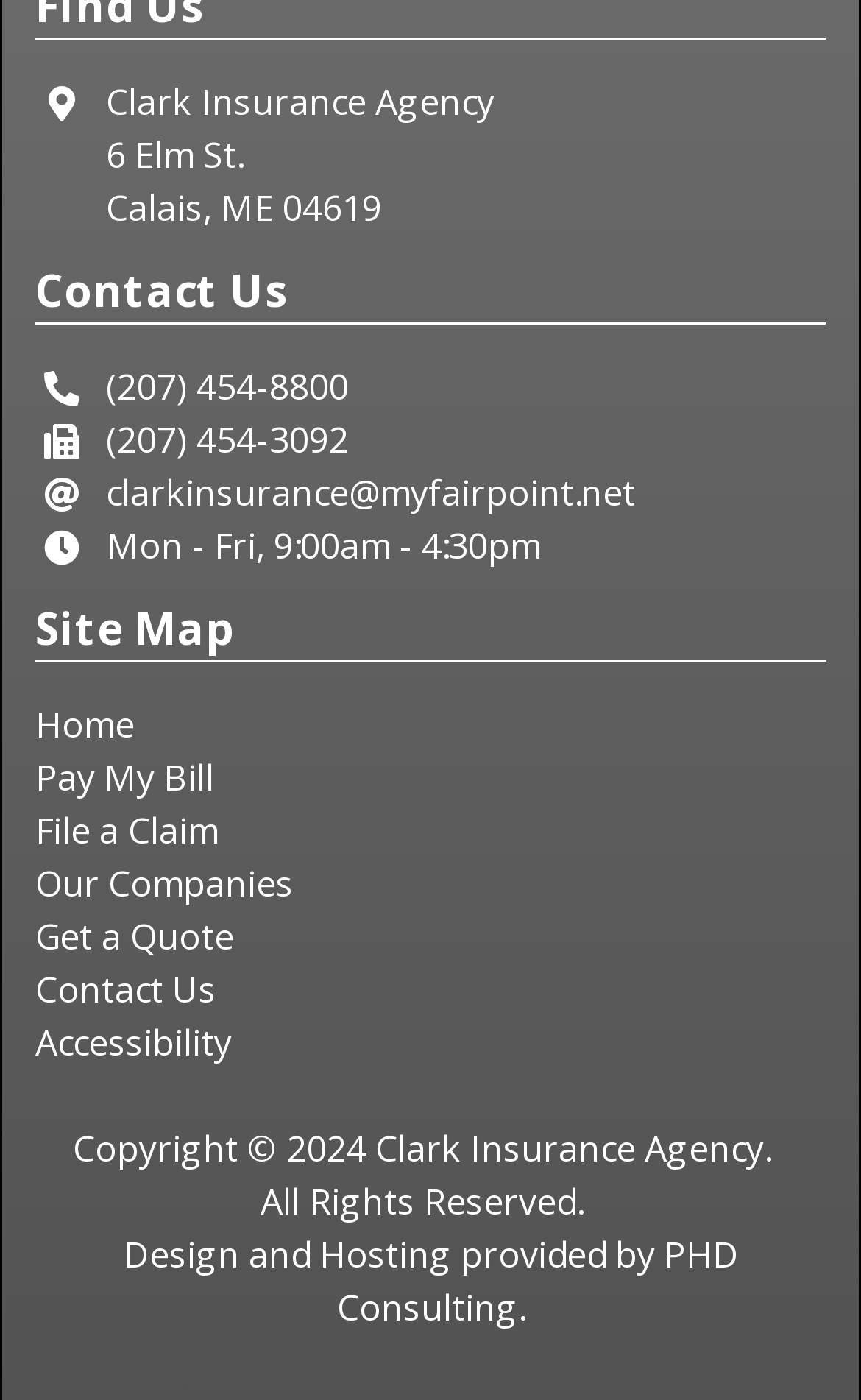Answer the question using only one word or a concise phrase: Who designed and hosted the website?

PHD Consulting